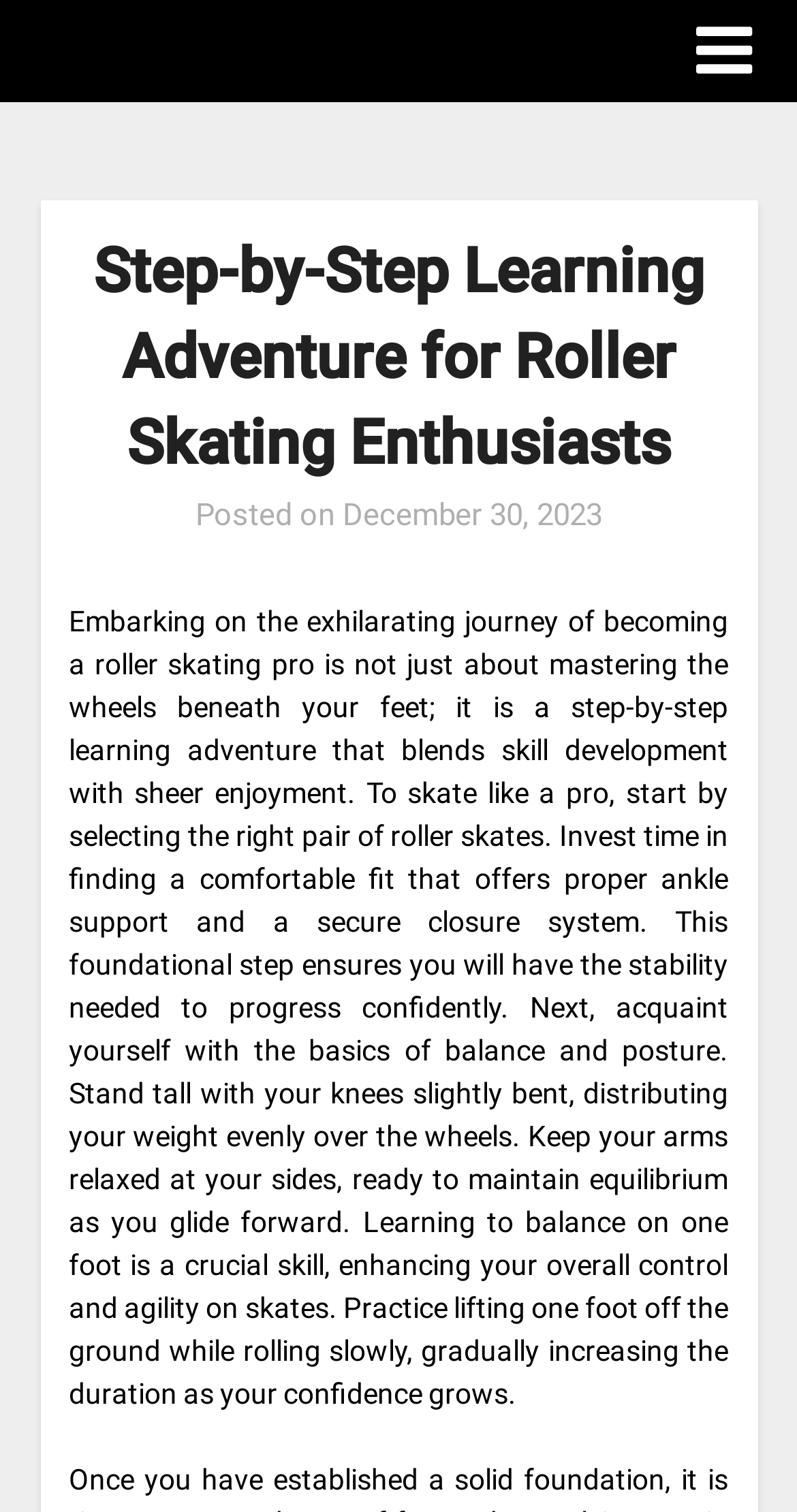Can you identify and provide the main heading of the webpage?

Step-by-Step Learning Adventure for Roller Skating Enthusiasts